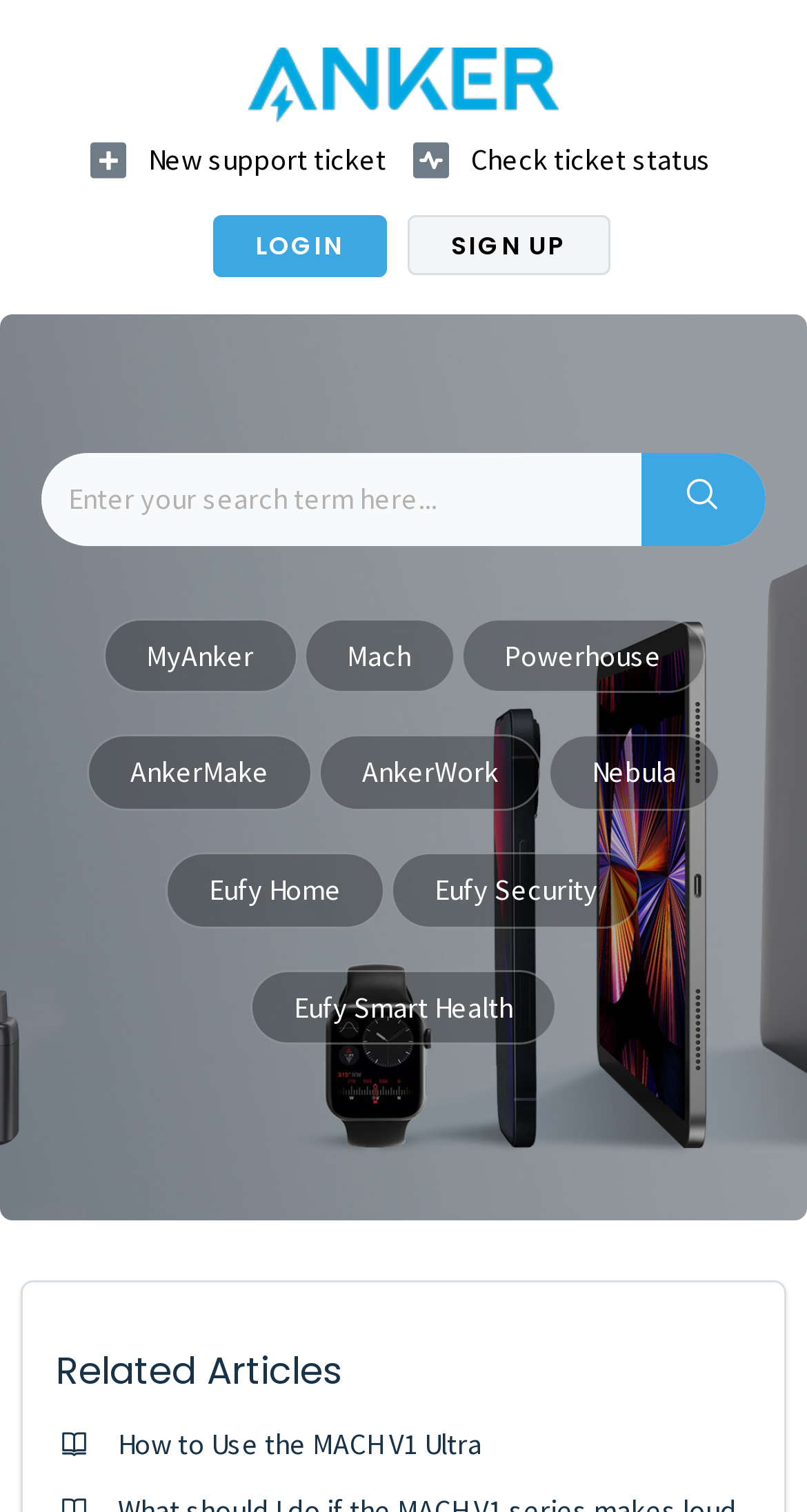What is the default state of the Eco-Clean Ozone function?
Using the information from the image, provide a comprehensive answer to the question.

Based on the webpage description, it is mentioned that the Eco-Clean Ozone function is turned on by default, which implies that it is enabled by default.